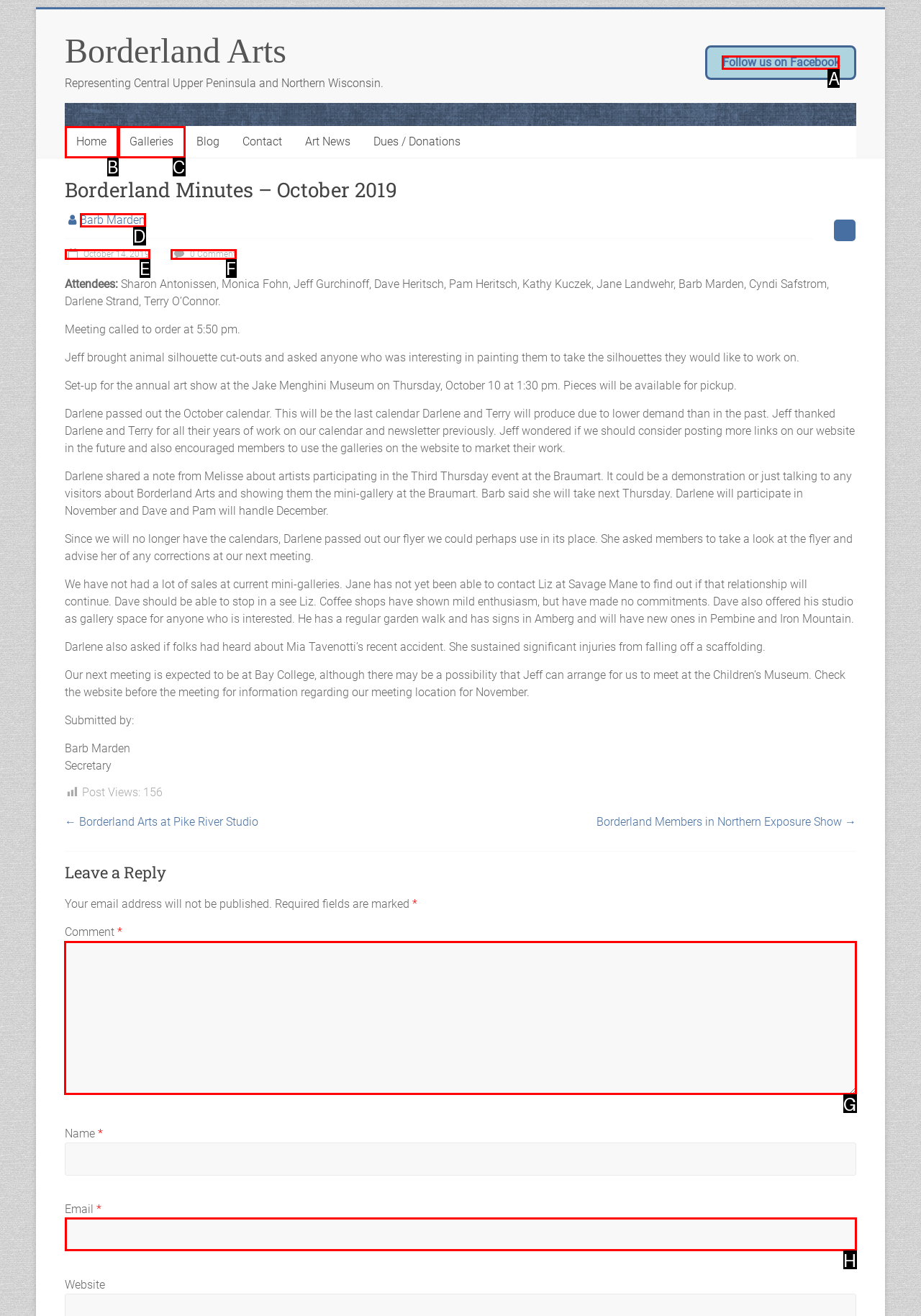Please indicate which HTML element should be clicked to fulfill the following task: Enter your comment. Provide the letter of the selected option.

G